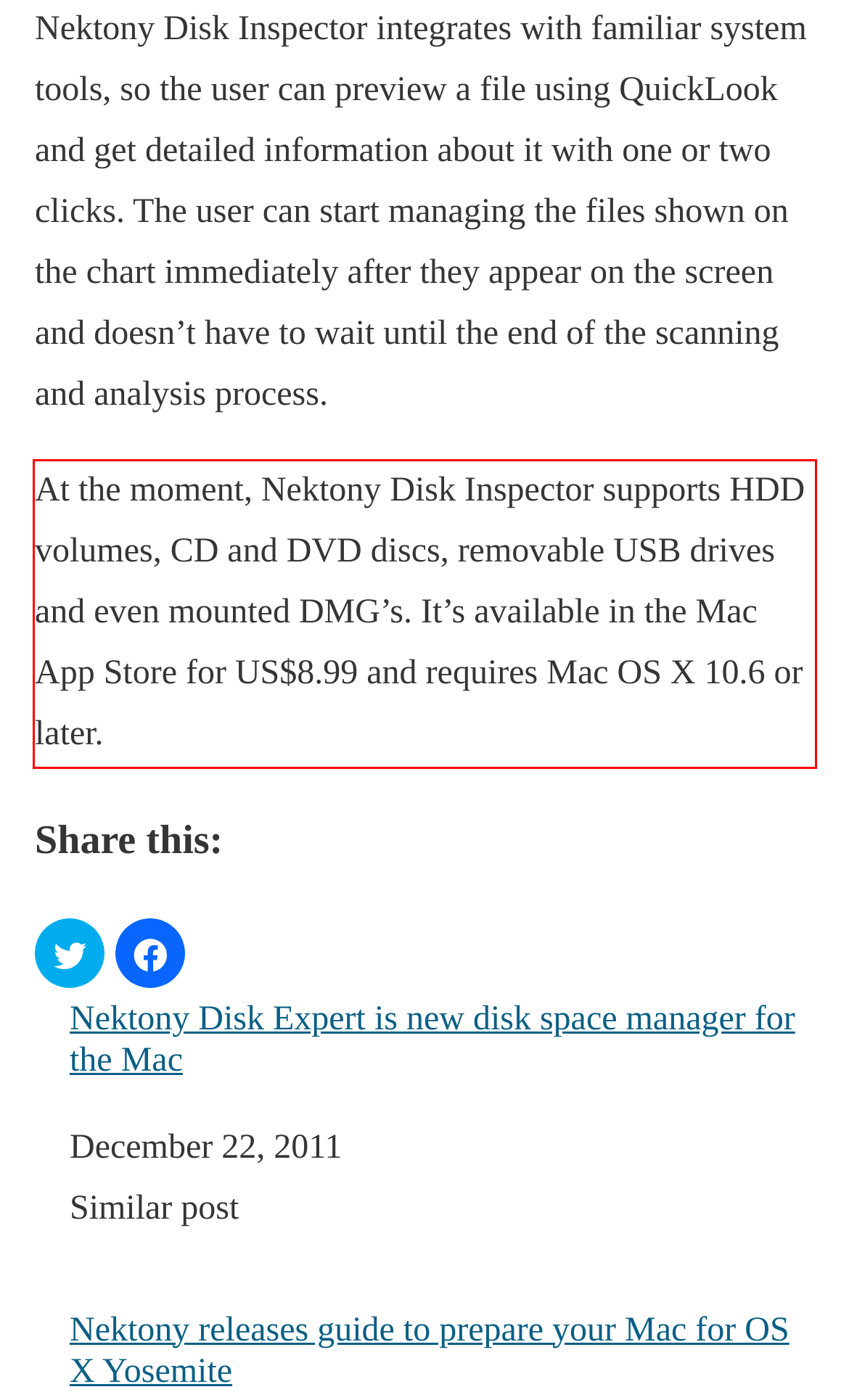Identify the text inside the red bounding box in the provided webpage screenshot and transcribe it.

At the moment, Nektony Disk Inspector supports HDD volumes, CD and DVD discs, removable USB drives and even mounted DMG’s. It’s available in the Mac App Store for US$8.99 and requires Mac OS X 10.6 or later.